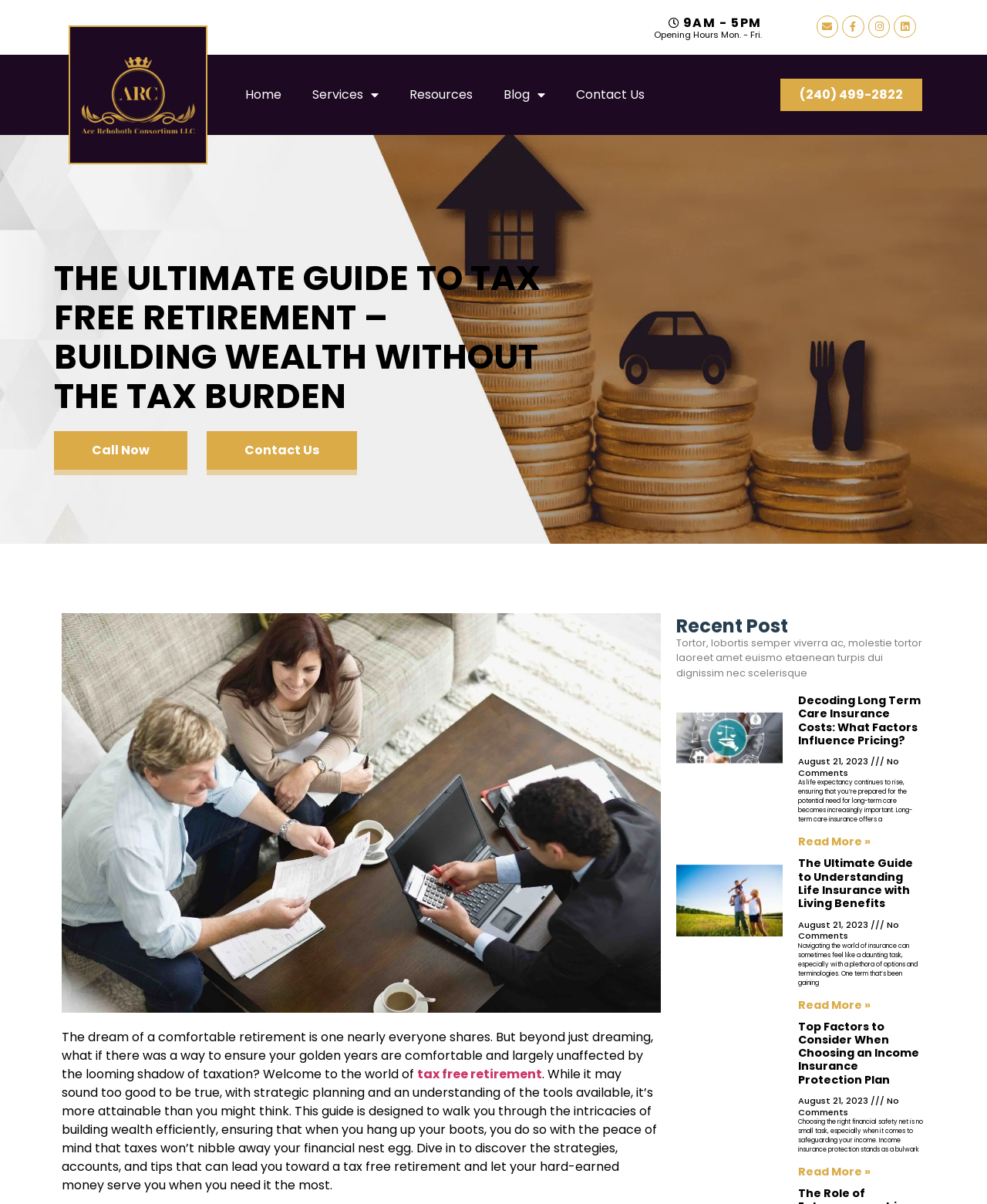Indicate the bounding box coordinates of the element that needs to be clicked to satisfy the following instruction: "Read more about 'Decoding Long Term Care Insurance Costs: What Factors Influence Pricing?'". The coordinates should be four float numbers between 0 and 1, i.e., [left, top, right, bottom].

[0.809, 0.693, 0.882, 0.706]